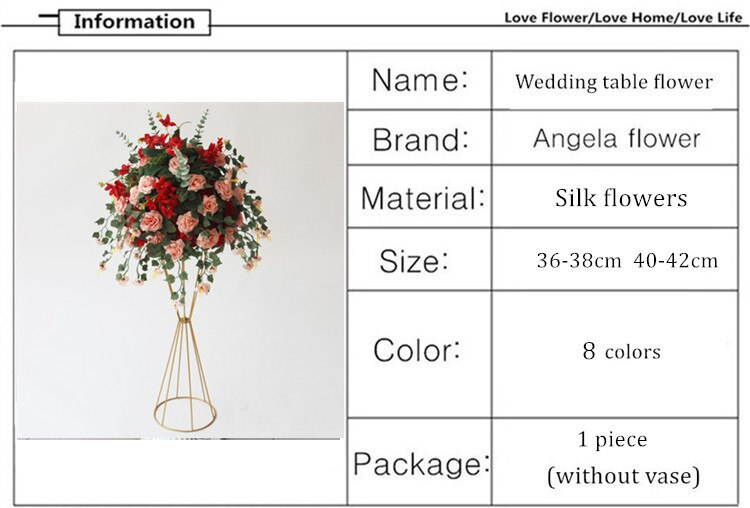What is the material used to construct the wedding flower?
Based on the image, answer the question in a detailed manner.

According to the caption, the product is constructed from high-quality silk materials to ensure a realistic look, which means the material used to construct the wedding flower is high-quality silk.